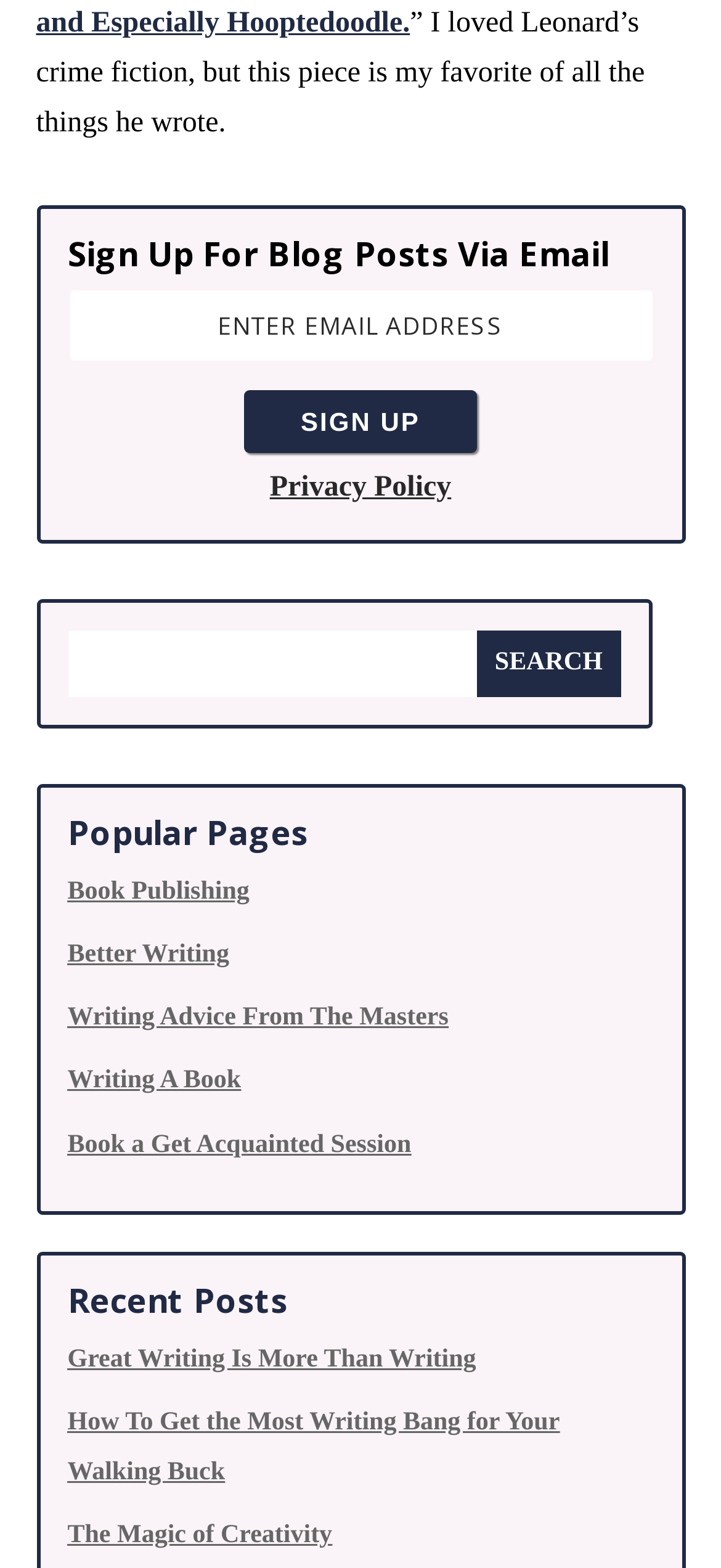Bounding box coordinates should be provided in the format (top-left x, top-left y, bottom-right x, bottom-right y) with all values between 0 and 1. Identify the bounding box for this UI element: value="Search"

[0.66, 0.402, 0.861, 0.444]